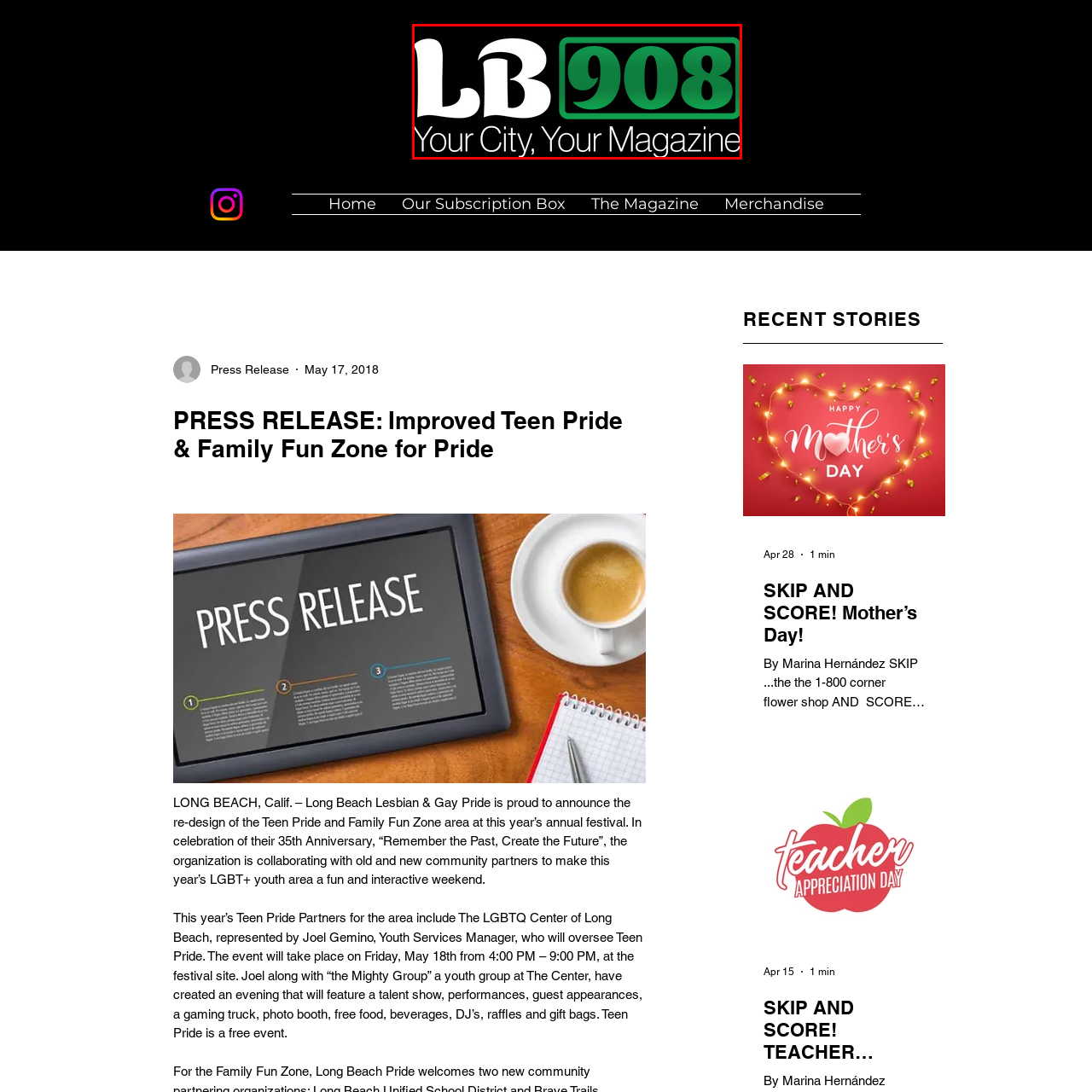What do the letters 'LB' represent?
Please review the image inside the red bounding box and answer using a single word or phrase.

Long Beach